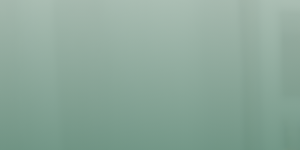Explain all the elements you observe in the image.

This image features a soft, blurred mint green background, creating a serene and modern aesthetic. The subtle gradient suggests a contemporary design, suitable for a variety of themes, such as retirement living or relaxation spaces. The light and airy feel of the color evokes tranquility, making it an ideal backdrop for promotional materials related to living spaces or lifestyle amenities, like those offered at Orana Gardens Estate in Dubbo. This could effectively complement information about the estate’s features, enhancing the overall visual appeal of the content.